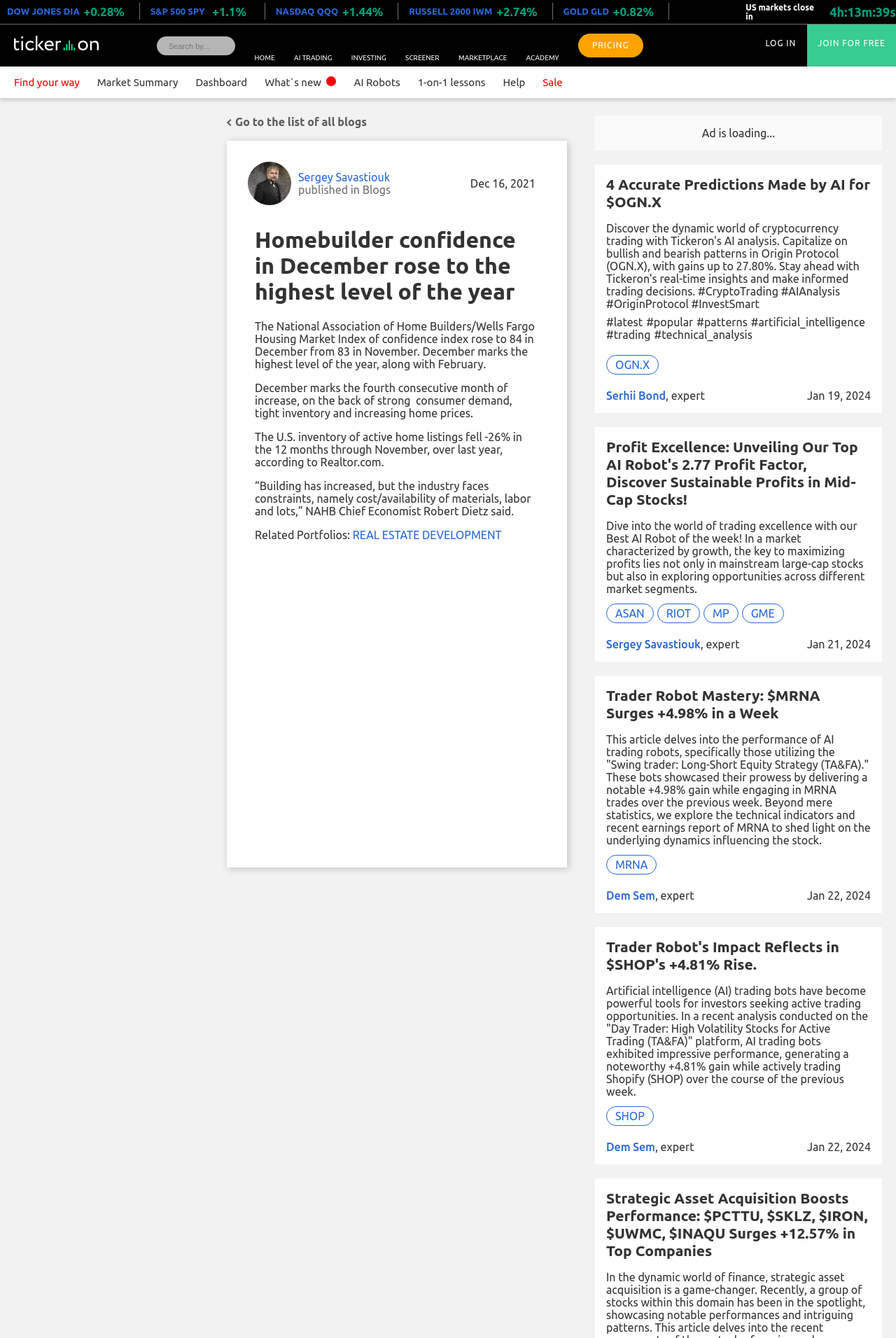Specify the bounding box coordinates of the region I need to click to perform the following instruction: "Log in by clicking on the 'LOG IN' button". The coordinates must be four float numbers in the range of 0 to 1, i.e., [left, top, right, bottom].

[0.854, 0.029, 0.888, 0.036]